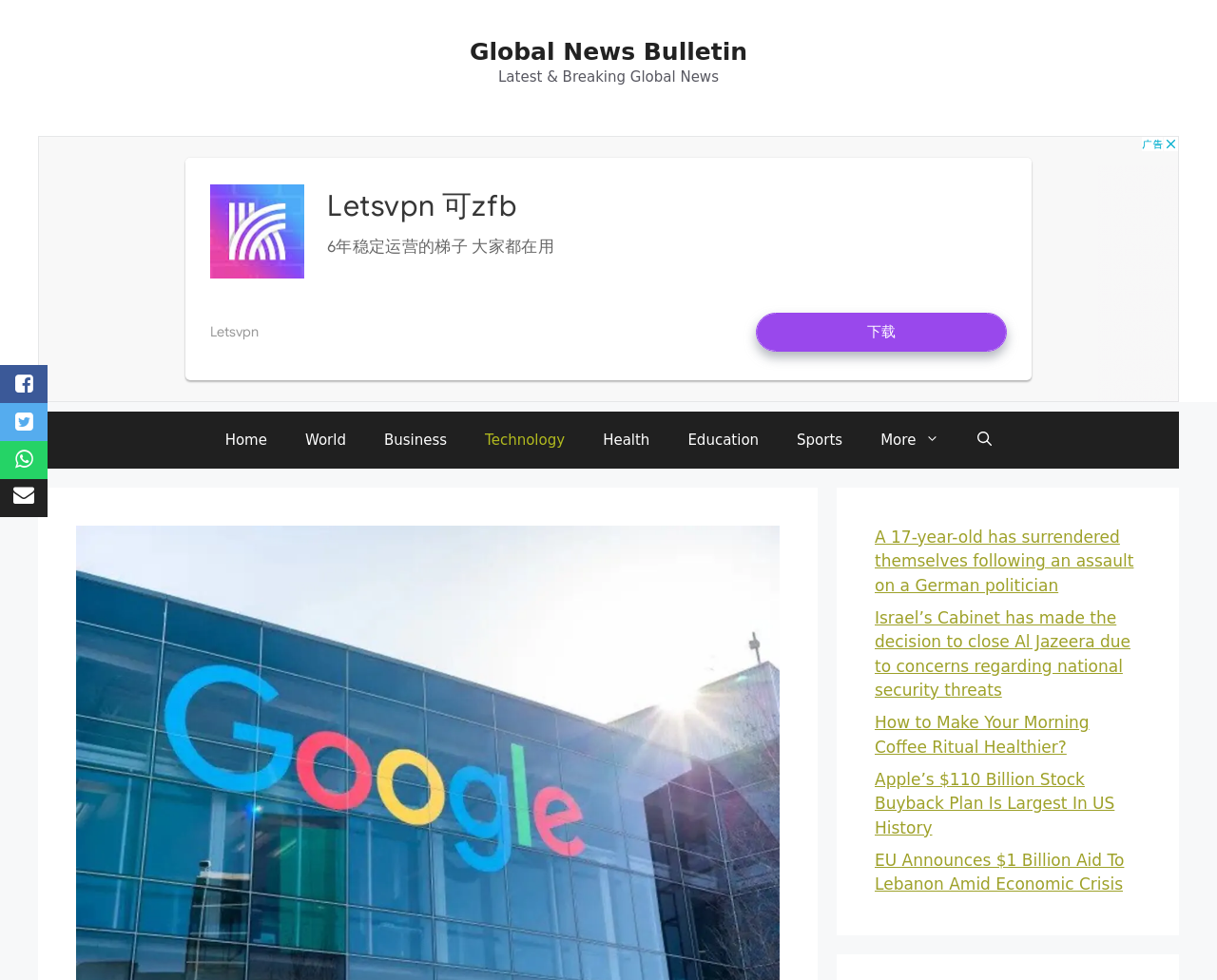Identify the bounding box coordinates of the region that needs to be clicked to carry out this instruction: "Click on the 'More' button". Provide these coordinates as four float numbers ranging from 0 to 1, i.e., [left, top, right, bottom].

[0.708, 0.419, 0.788, 0.478]